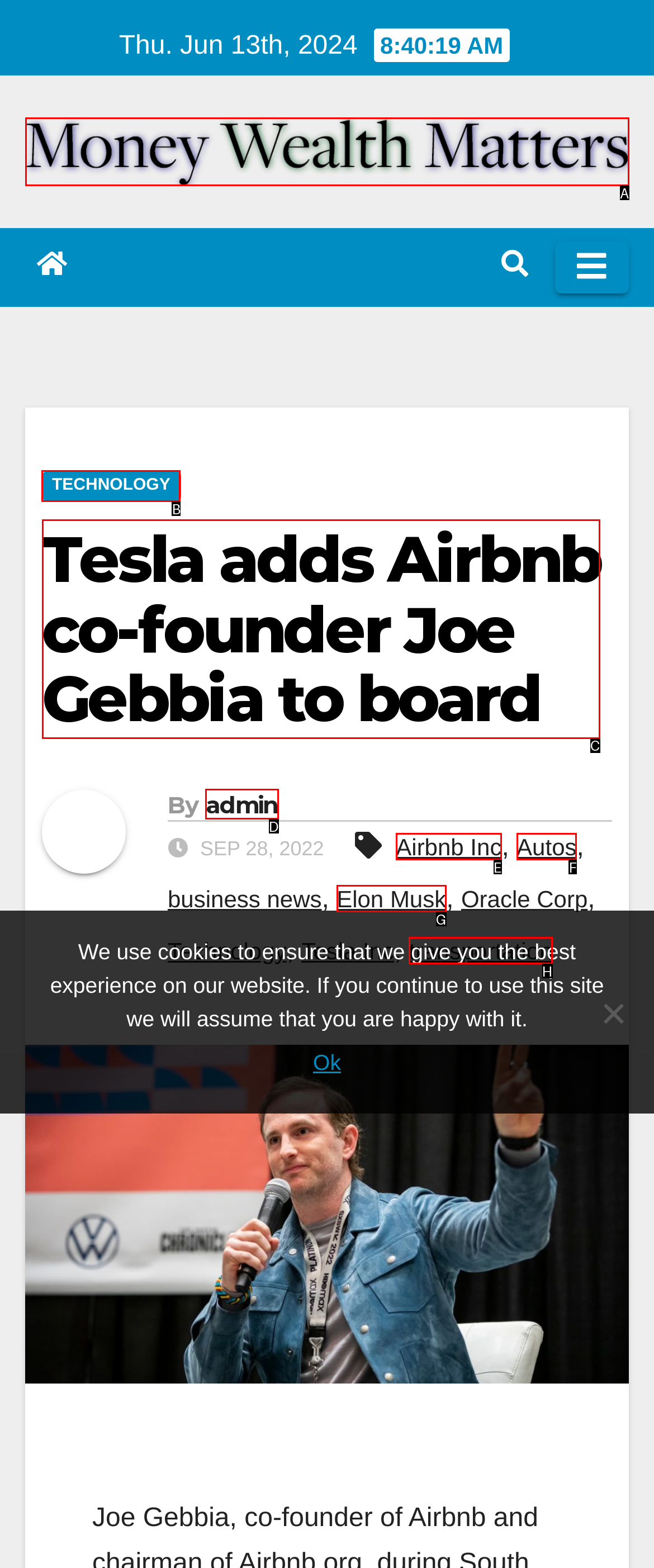Indicate the letter of the UI element that should be clicked to accomplish the task: Click on the 'TECHNOLOGY' link. Answer with the letter only.

B